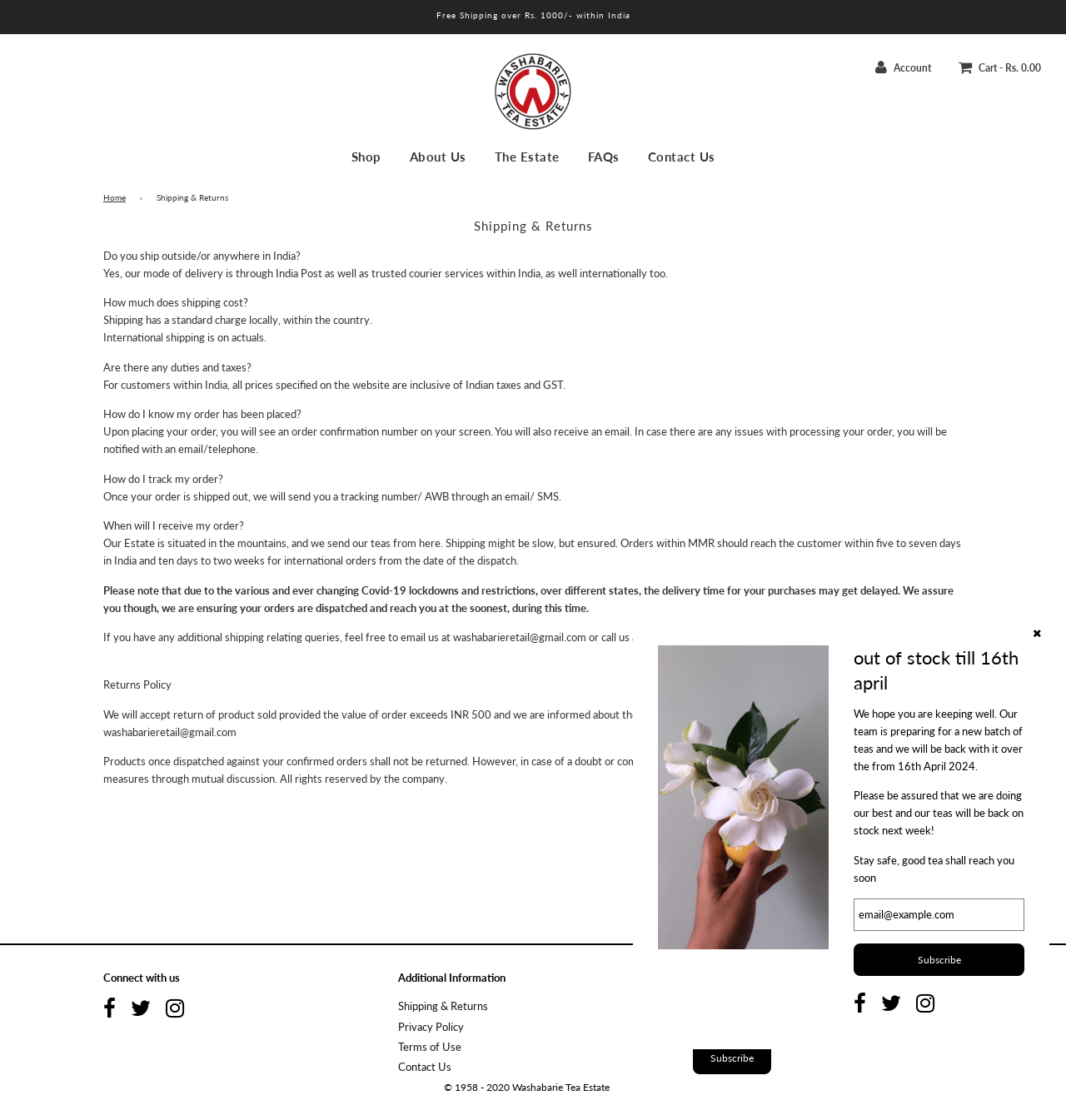Find the bounding box coordinates of the clickable element required to execute the following instruction: "Click on the 'About Us' link". Provide the coordinates as four float numbers between 0 and 1, i.e., [left, top, right, bottom].

[0.372, 0.124, 0.449, 0.157]